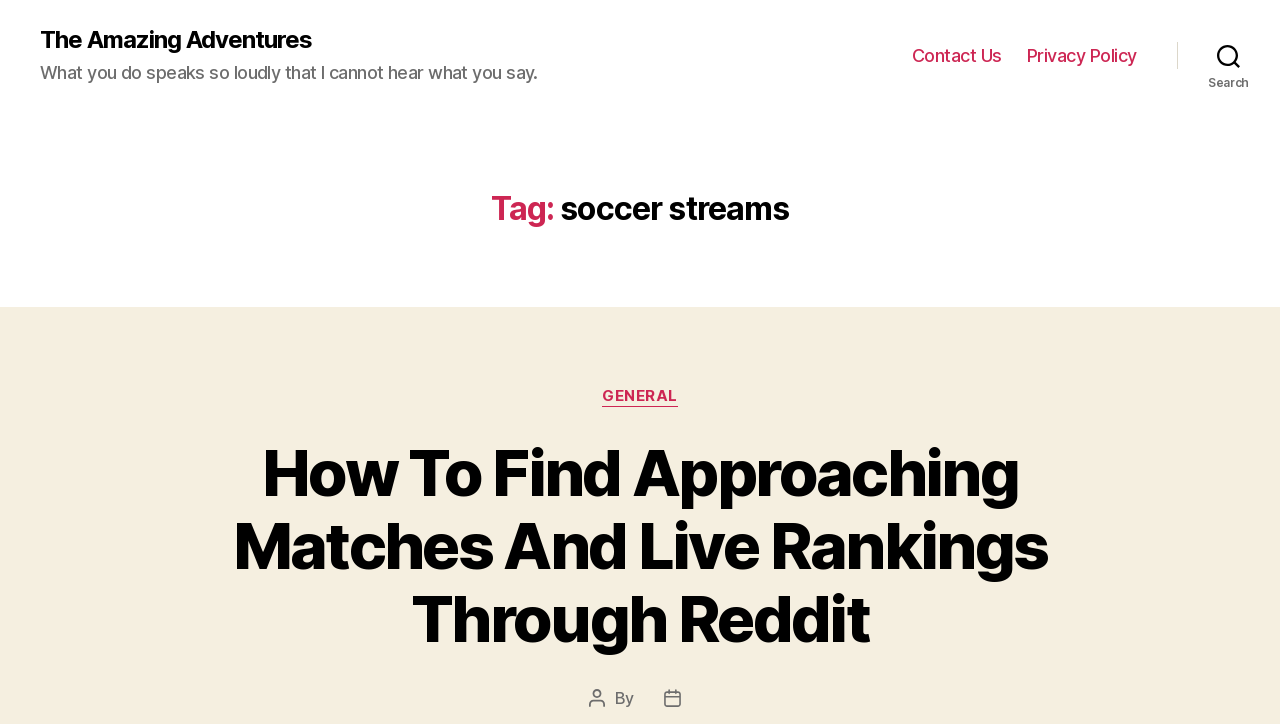Identify the bounding box coordinates for the UI element described as follows: "Privacy Policy". Ensure the coordinates are four float numbers between 0 and 1, formatted as [left, top, right, bottom].

[0.802, 0.062, 0.888, 0.092]